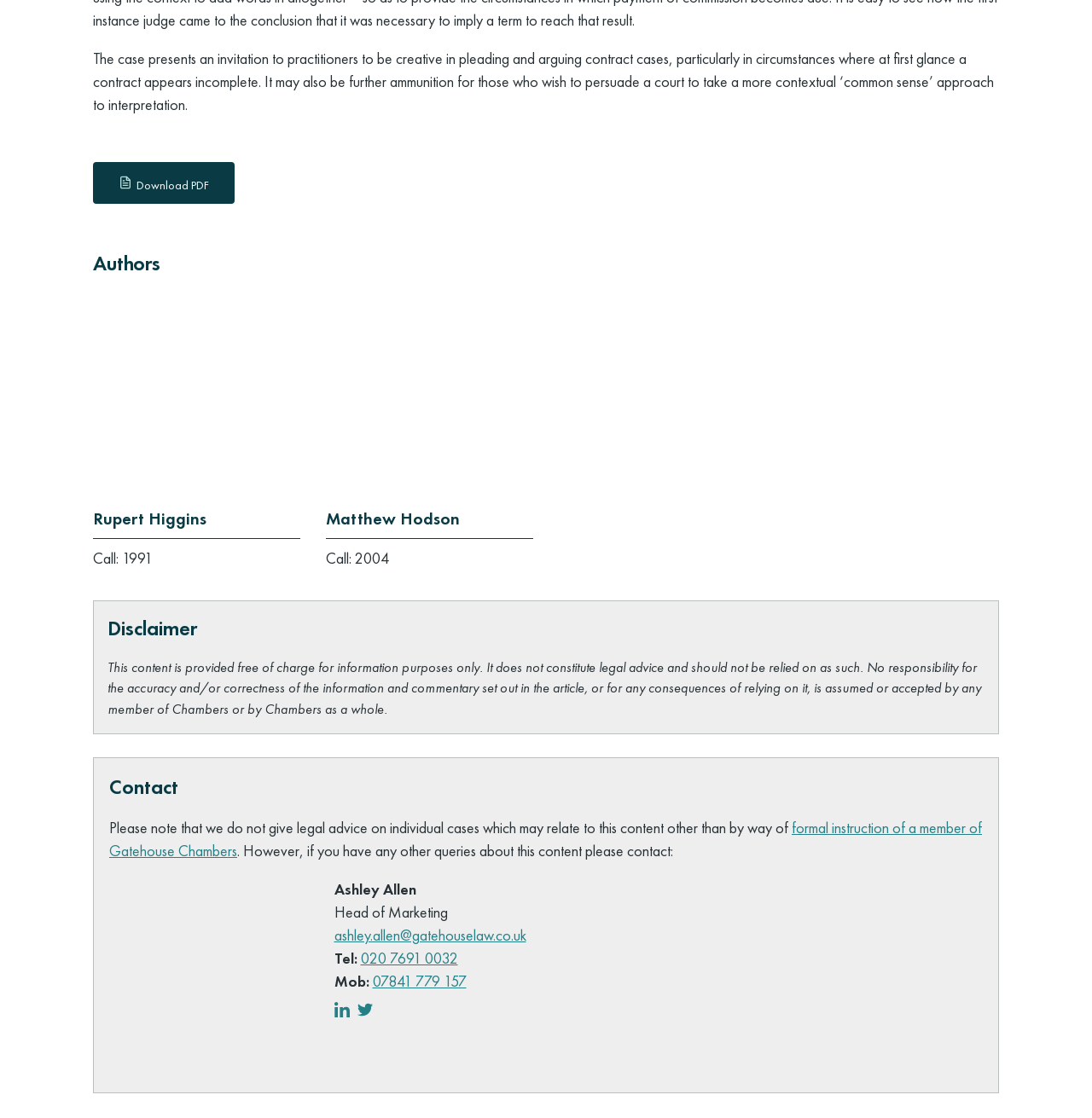How can readers contact the author?
Based on the screenshot, respond with a single word or phrase.

Through Ashley Allen, Head of Marketing